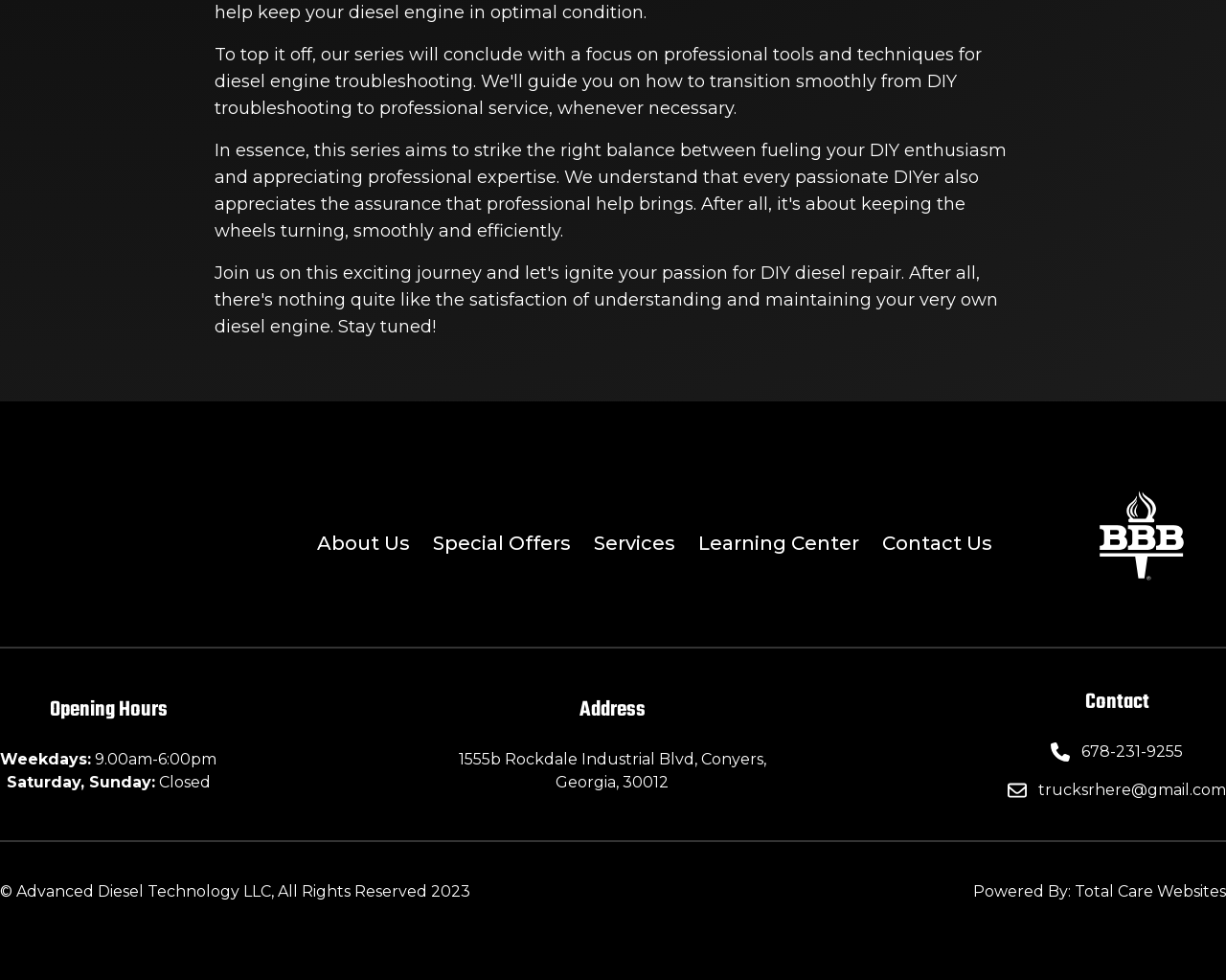Please locate the bounding box coordinates of the element that should be clicked to achieve the given instruction: "Get contact information".

[0.882, 0.756, 0.965, 0.779]